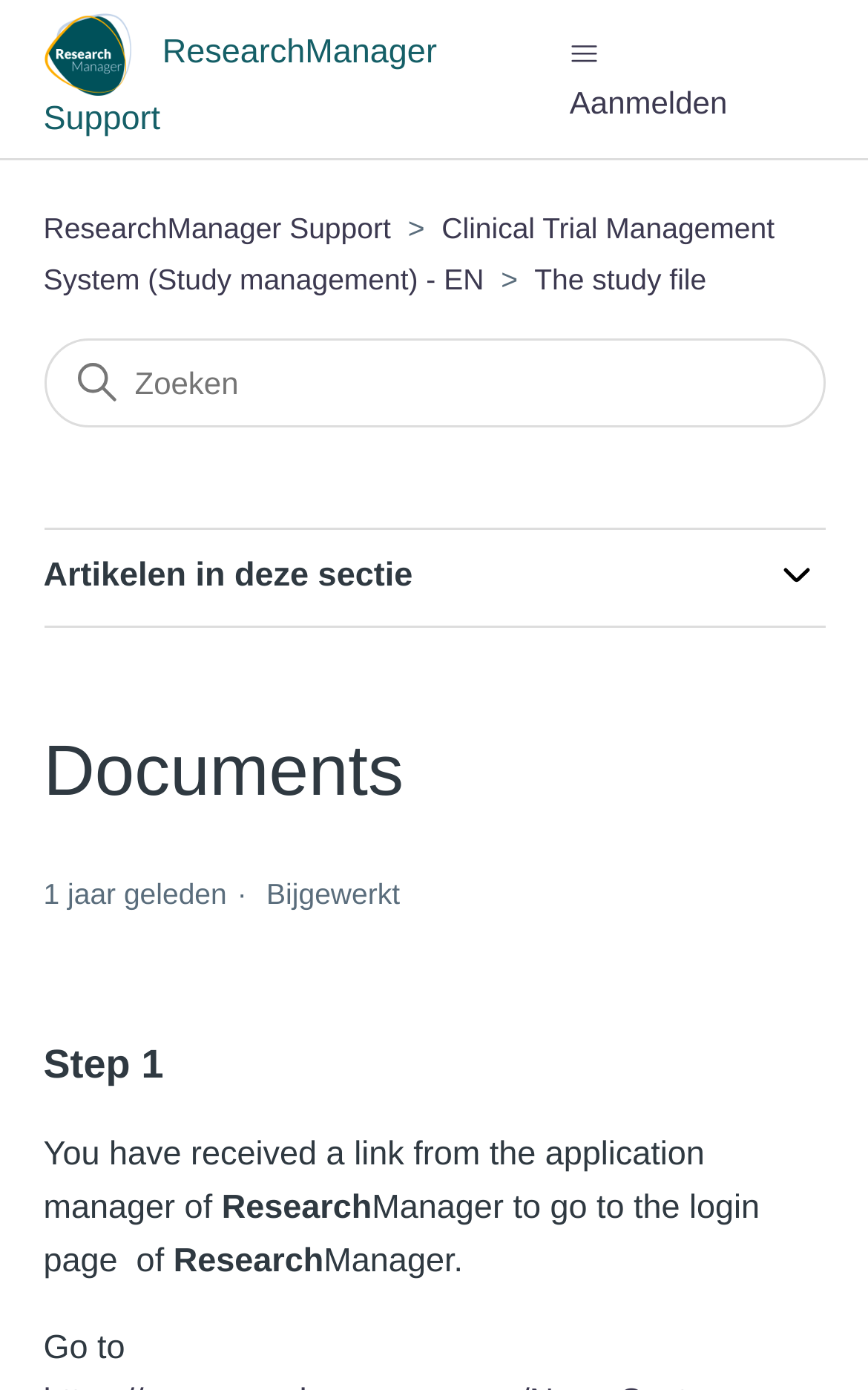Identify the bounding box for the element characterized by the following description: "parent_node: Artikelen in deze sectie".

[0.886, 0.397, 0.95, 0.437]